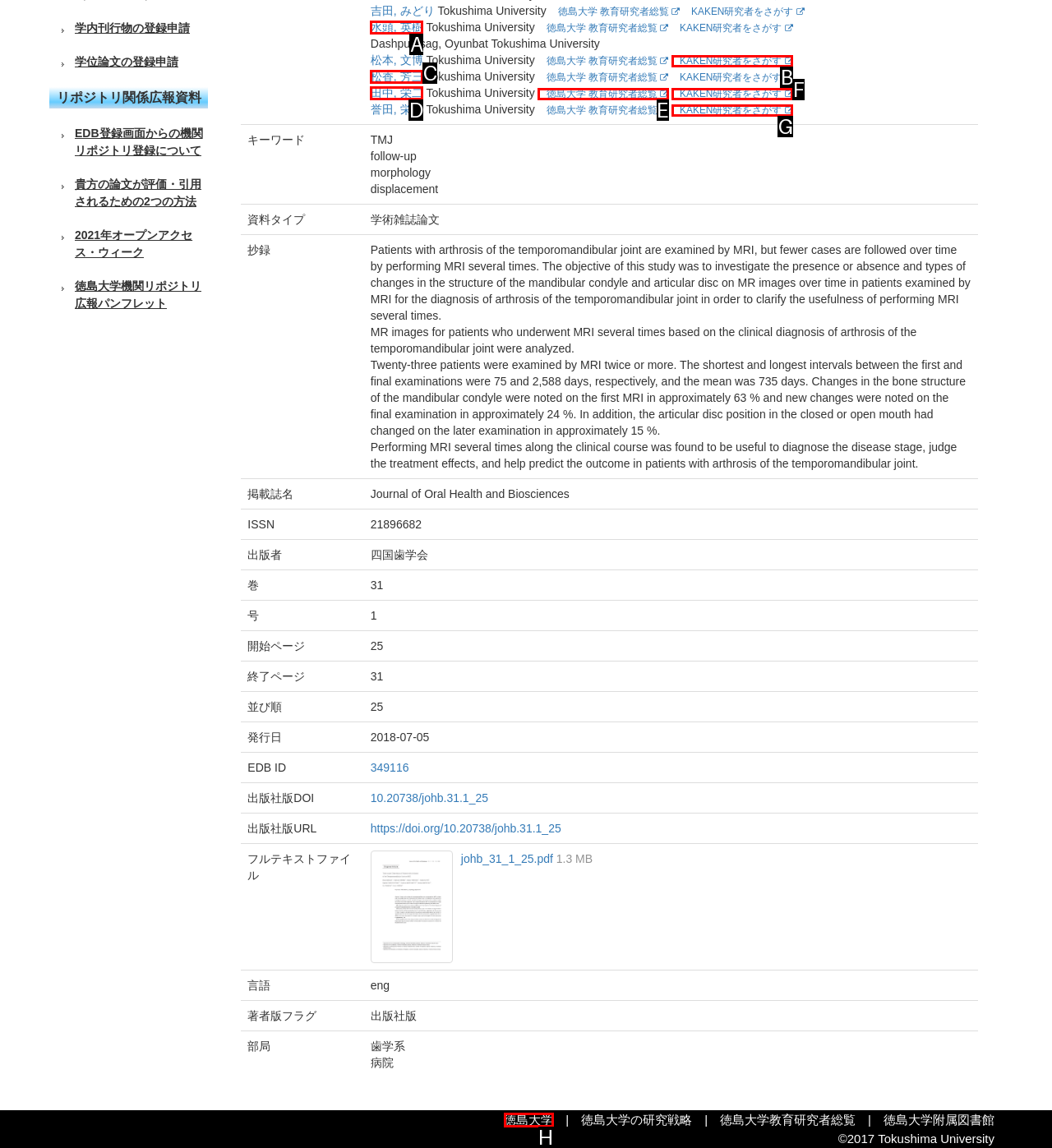Based on the element description: About, choose the best matching option. Provide the letter of the option directly.

None